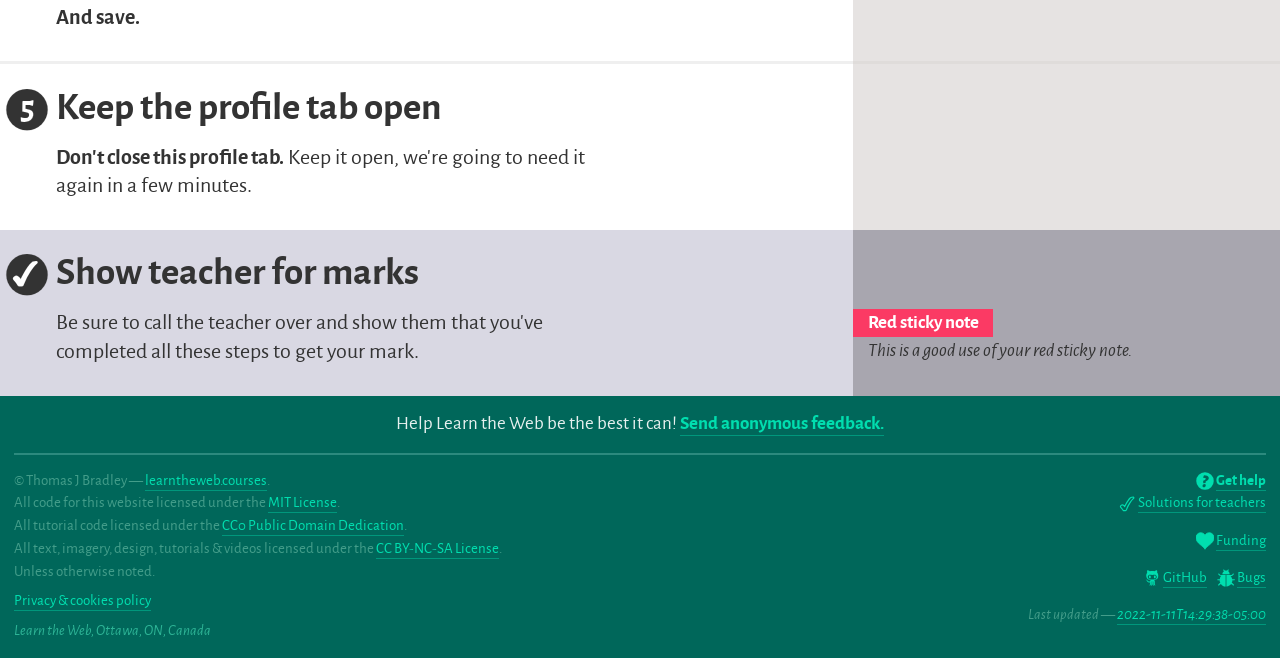Please find the bounding box for the UI component described as follows: "Solutions for teachers".

[0.598, 0.748, 0.989, 0.783]